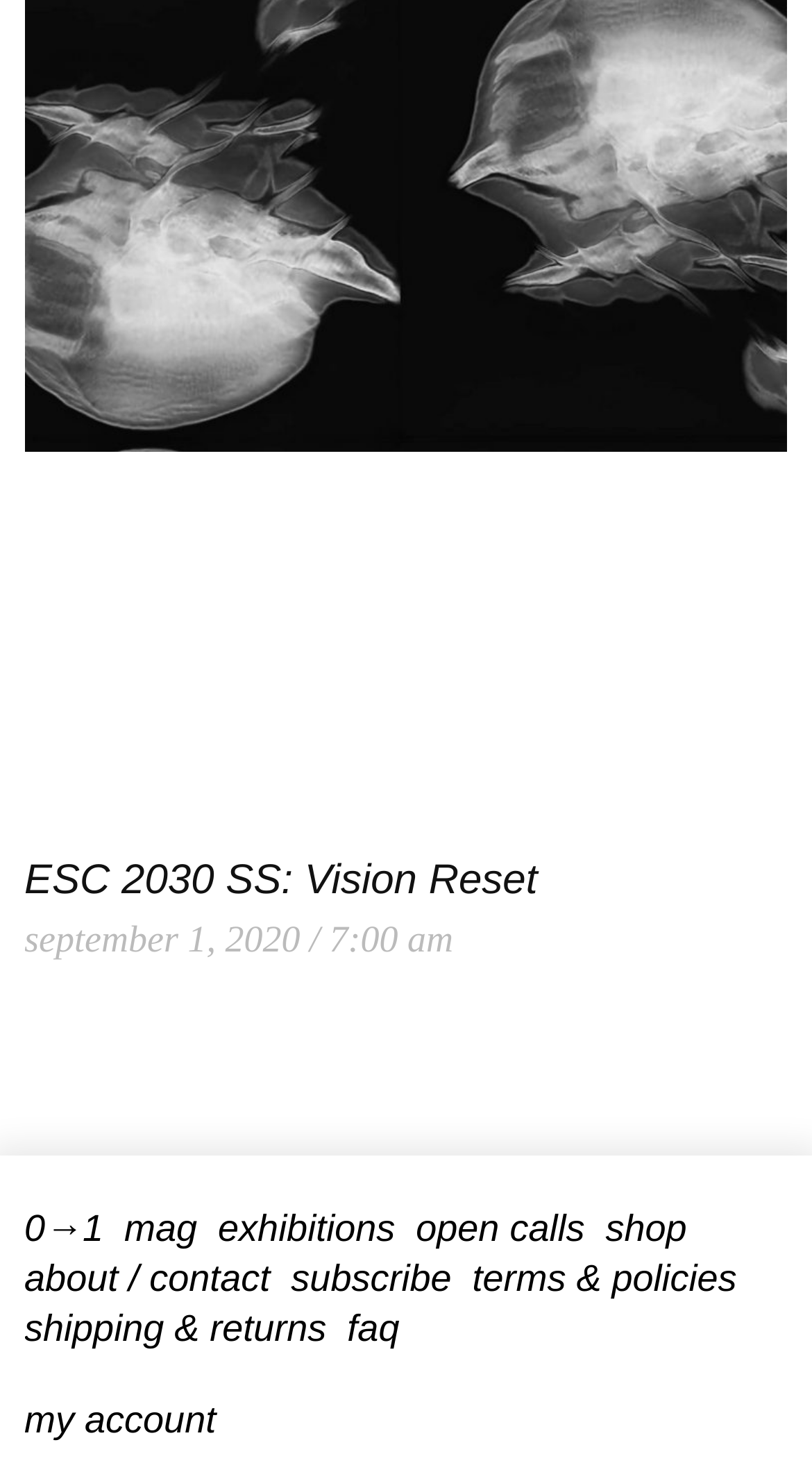Specify the bounding box coordinates of the area that needs to be clicked to achieve the following instruction: "view open calls".

[0.512, 0.818, 0.72, 0.852]